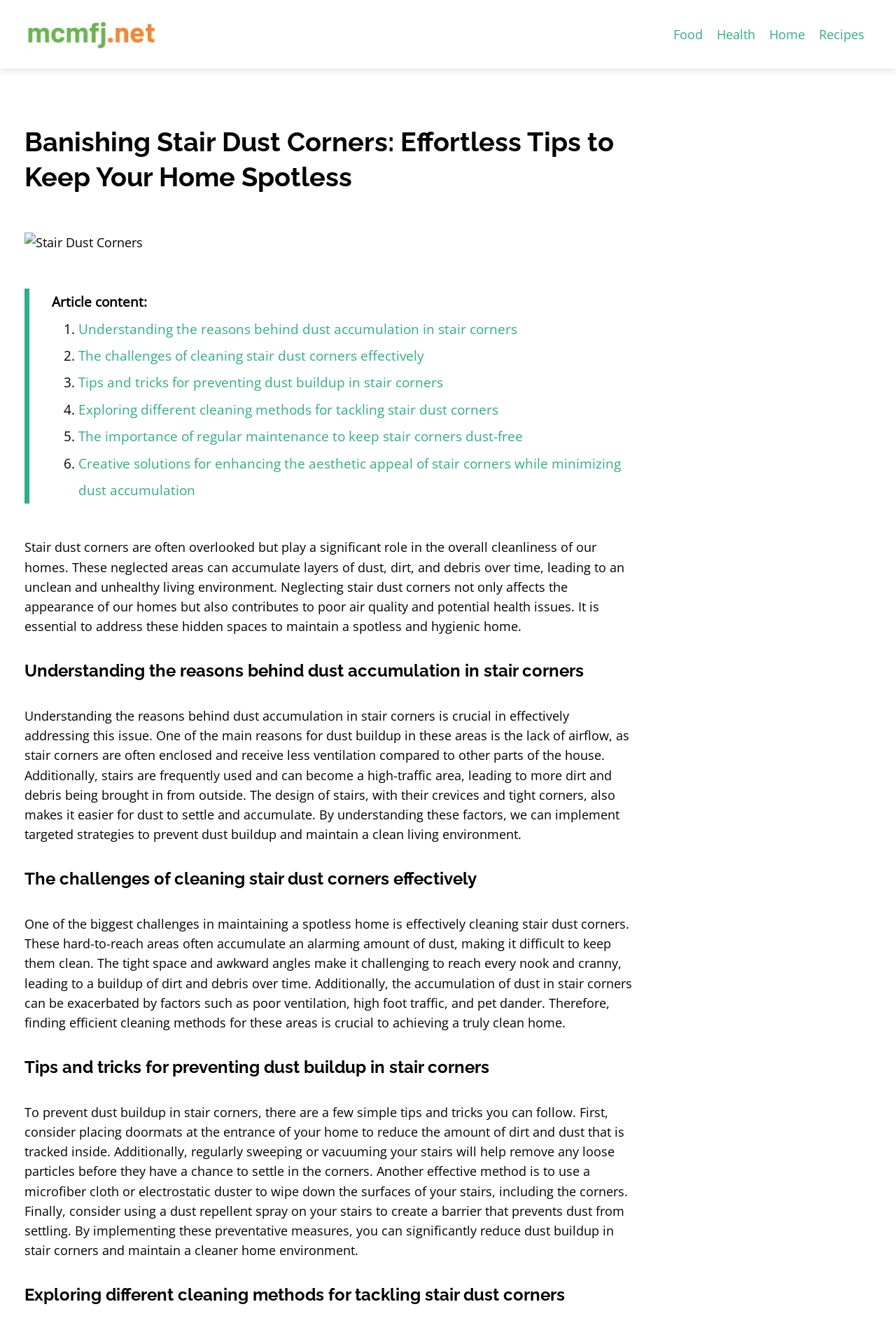Why is it essential to address stair dust corners?
Please give a detailed and elaborate explanation in response to the question.

According to the article, neglecting stair dust corners not only affects the appearance of our homes but also contributes to poor air quality and potential health issues. Therefore, it is essential to address these hidden spaces to maintain a spotless and hygienic home.